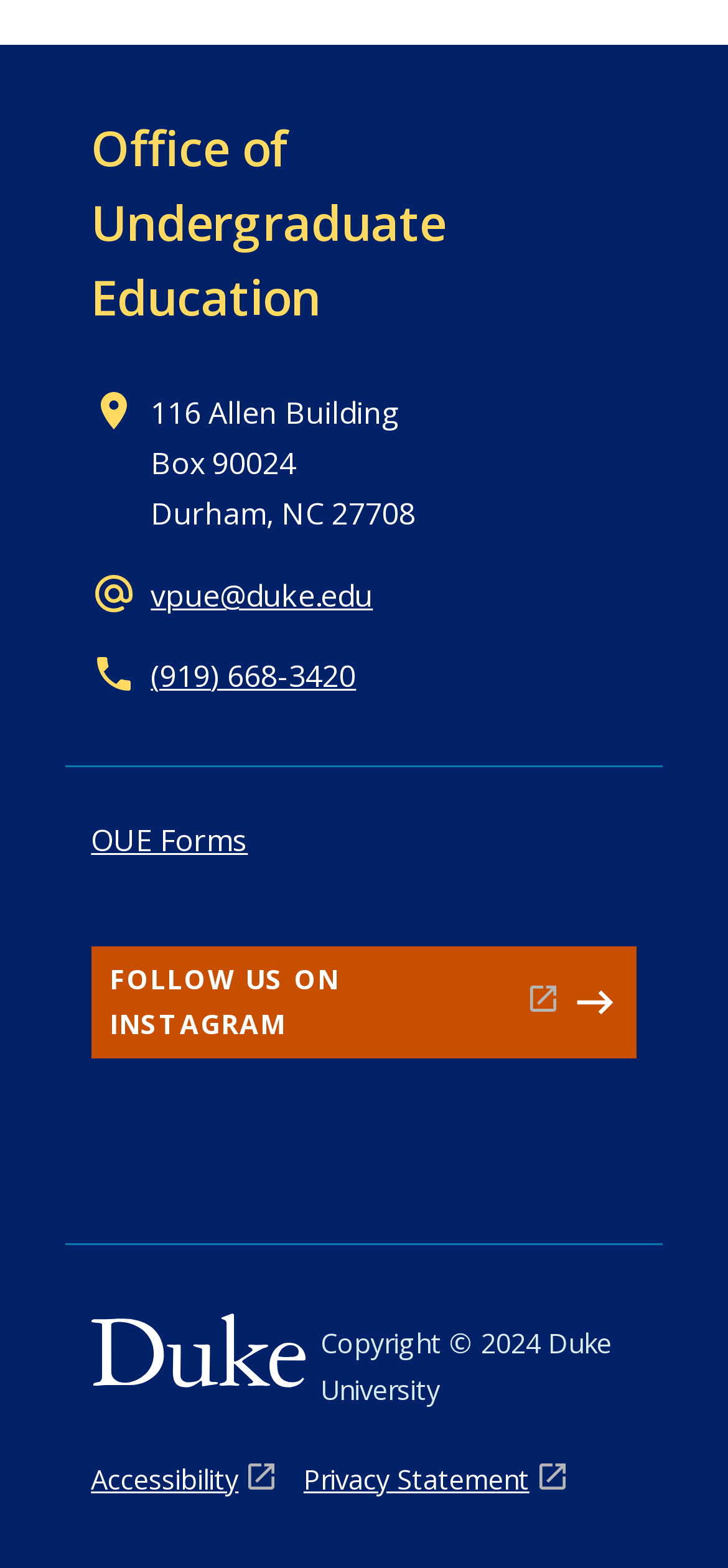What is the email address of the Office of Undergraduate Education?
Answer the question with just one word or phrase using the image.

vpue@duke.edu